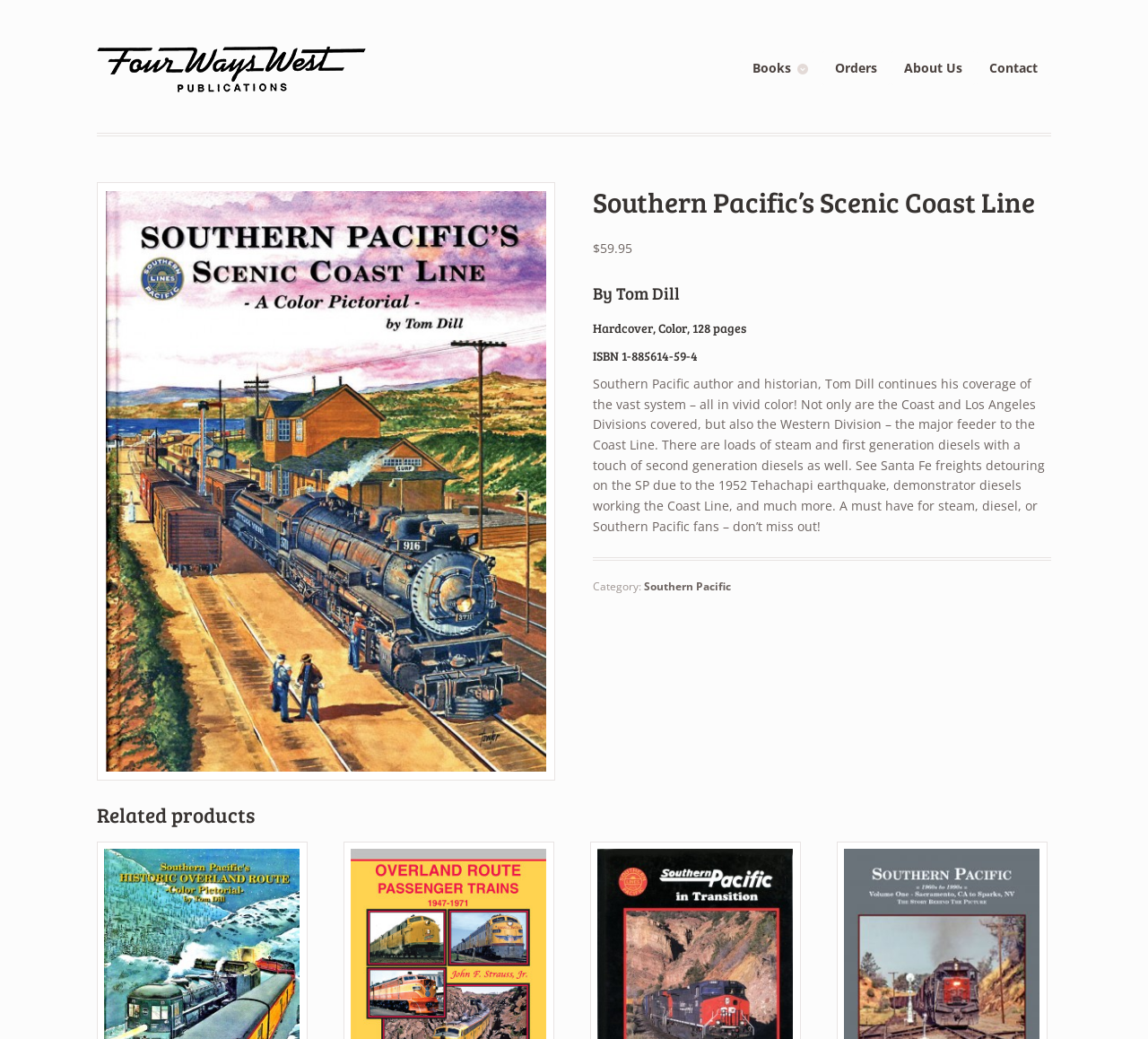What is the title of this book?
Please provide a single word or phrase as your answer based on the image.

Southern Pacific's Scenic Coast Line